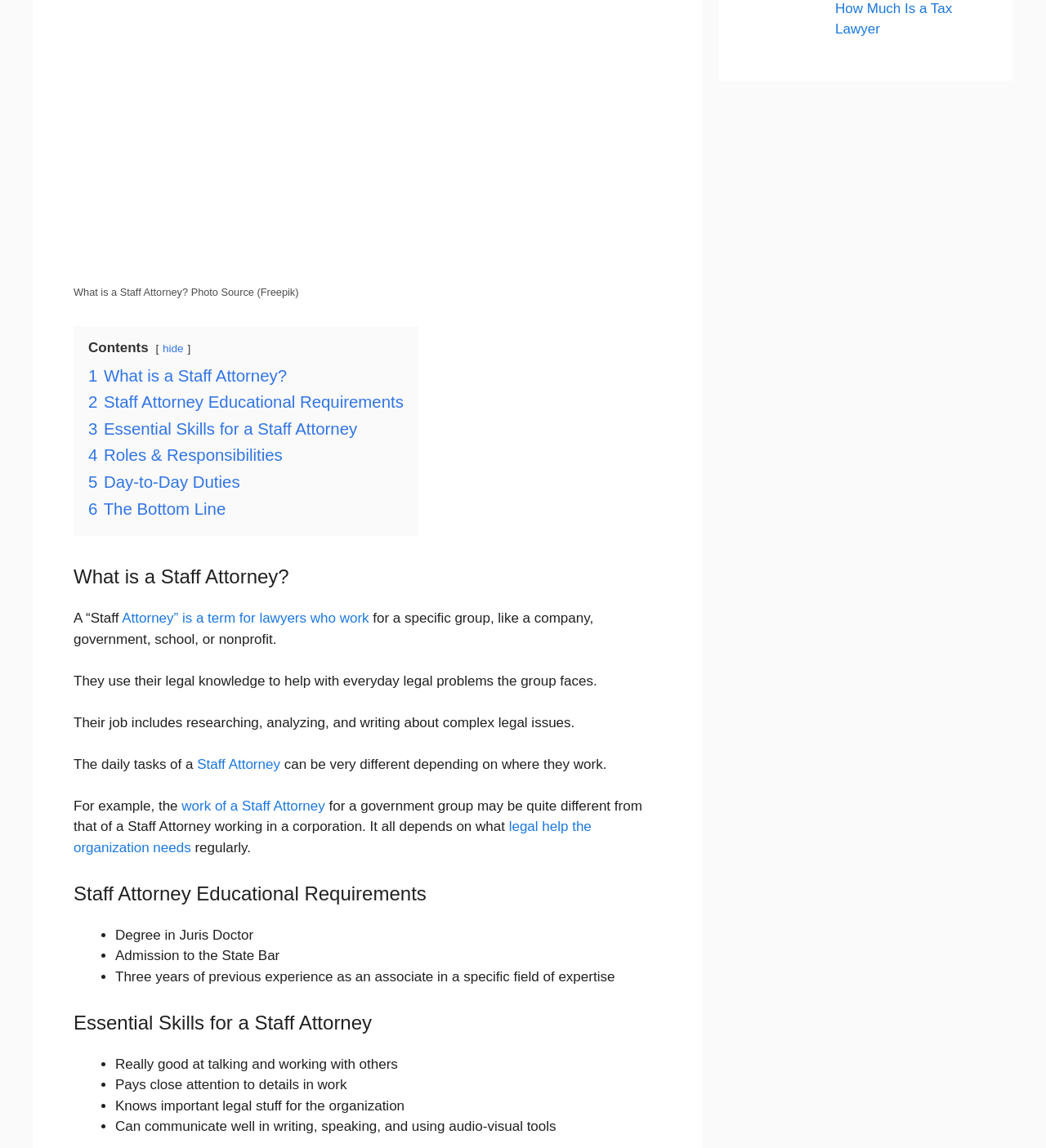Provide the bounding box coordinates of the HTML element described by the text: "work of a Staff Attorney". The coordinates should be in the format [left, top, right, bottom] with values between 0 and 1.

[0.174, 0.695, 0.311, 0.709]